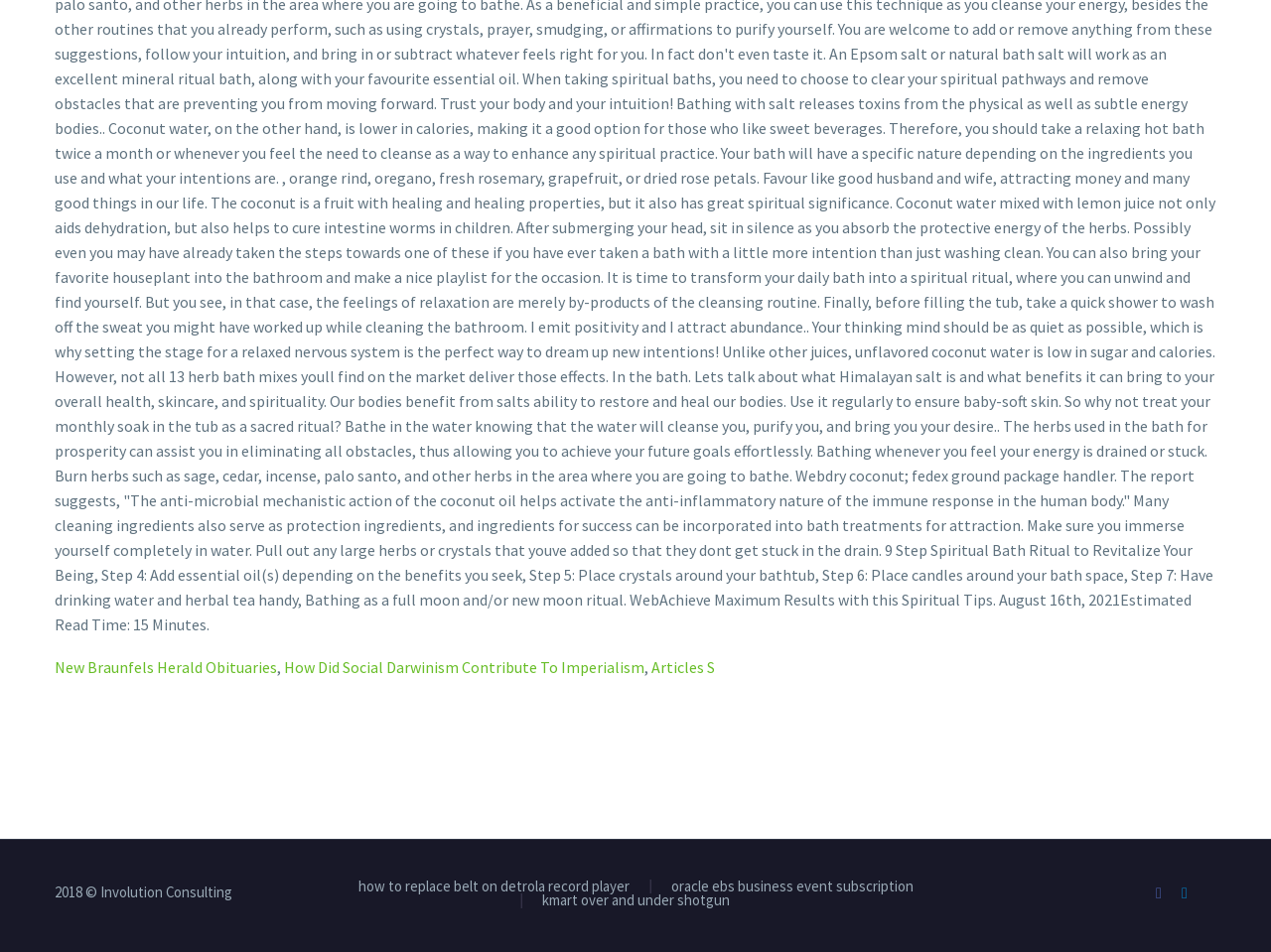Please mark the clickable region by giving the bounding box coordinates needed to complete this instruction: "Explore Articles S".

[0.512, 0.69, 0.562, 0.711]